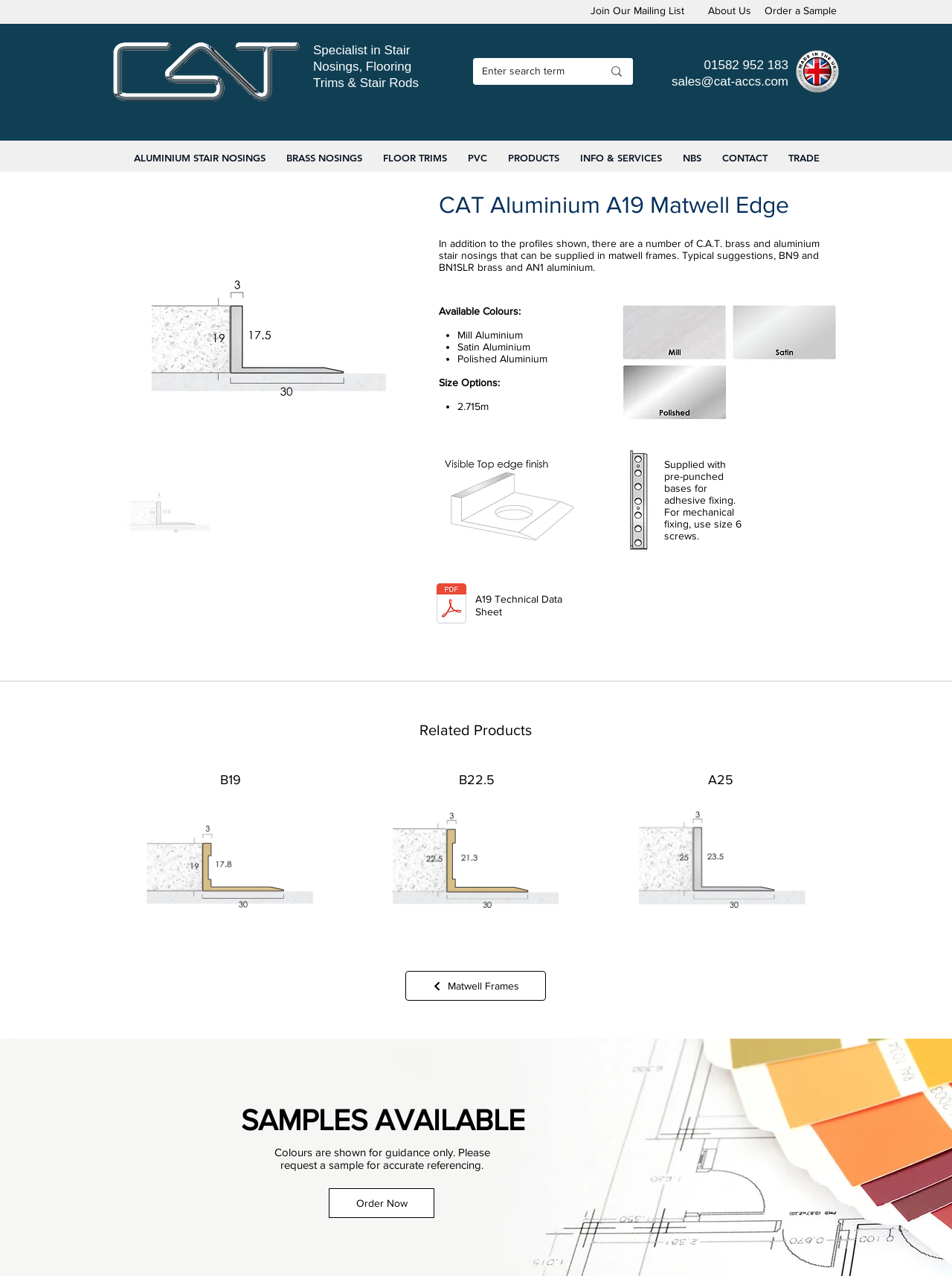Locate the bounding box coordinates of the element's region that should be clicked to carry out the following instruction: "Order a sample". The coordinates need to be four float numbers between 0 and 1, i.e., [left, top, right, bottom].

[0.803, 0.003, 0.879, 0.013]